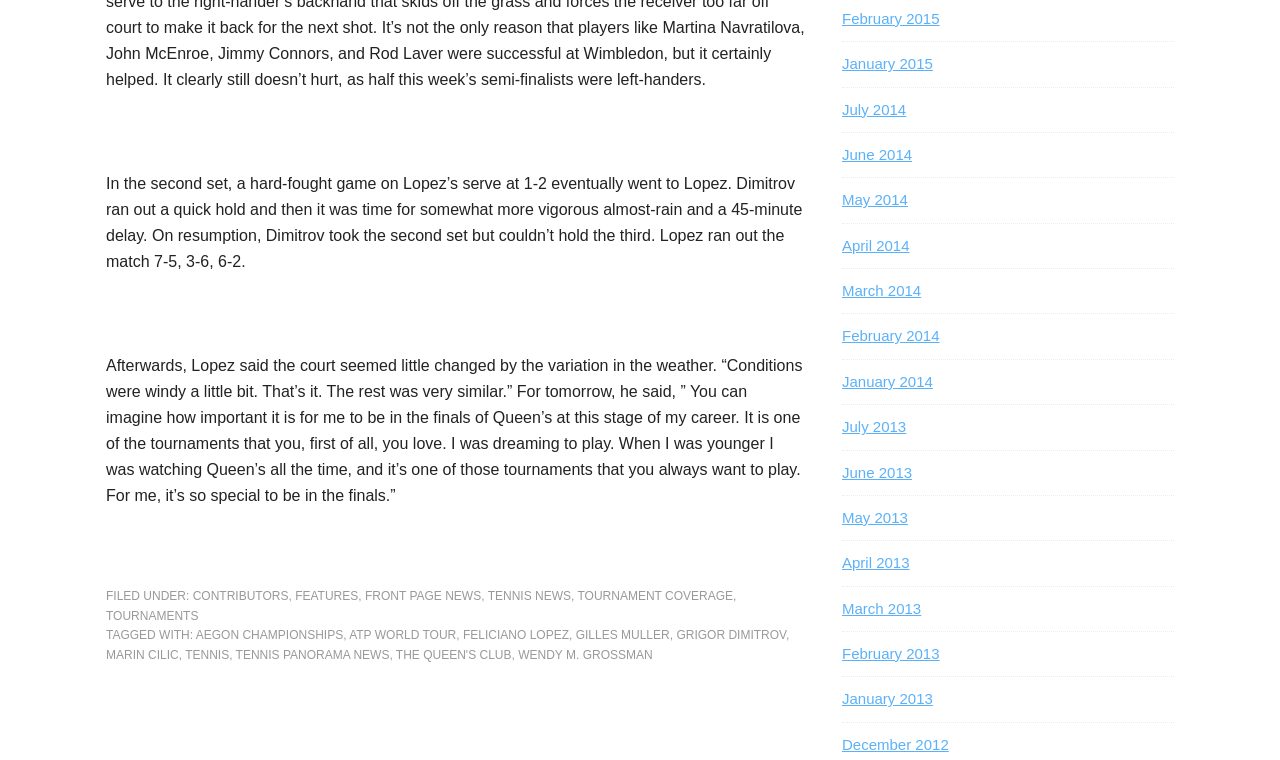Identify the bounding box coordinates of the clickable region required to complete the instruction: "View the 'FEATURES' page". The coordinates should be given as four float numbers within the range of 0 and 1, i.e., [left, top, right, bottom].

[0.231, 0.776, 0.28, 0.794]